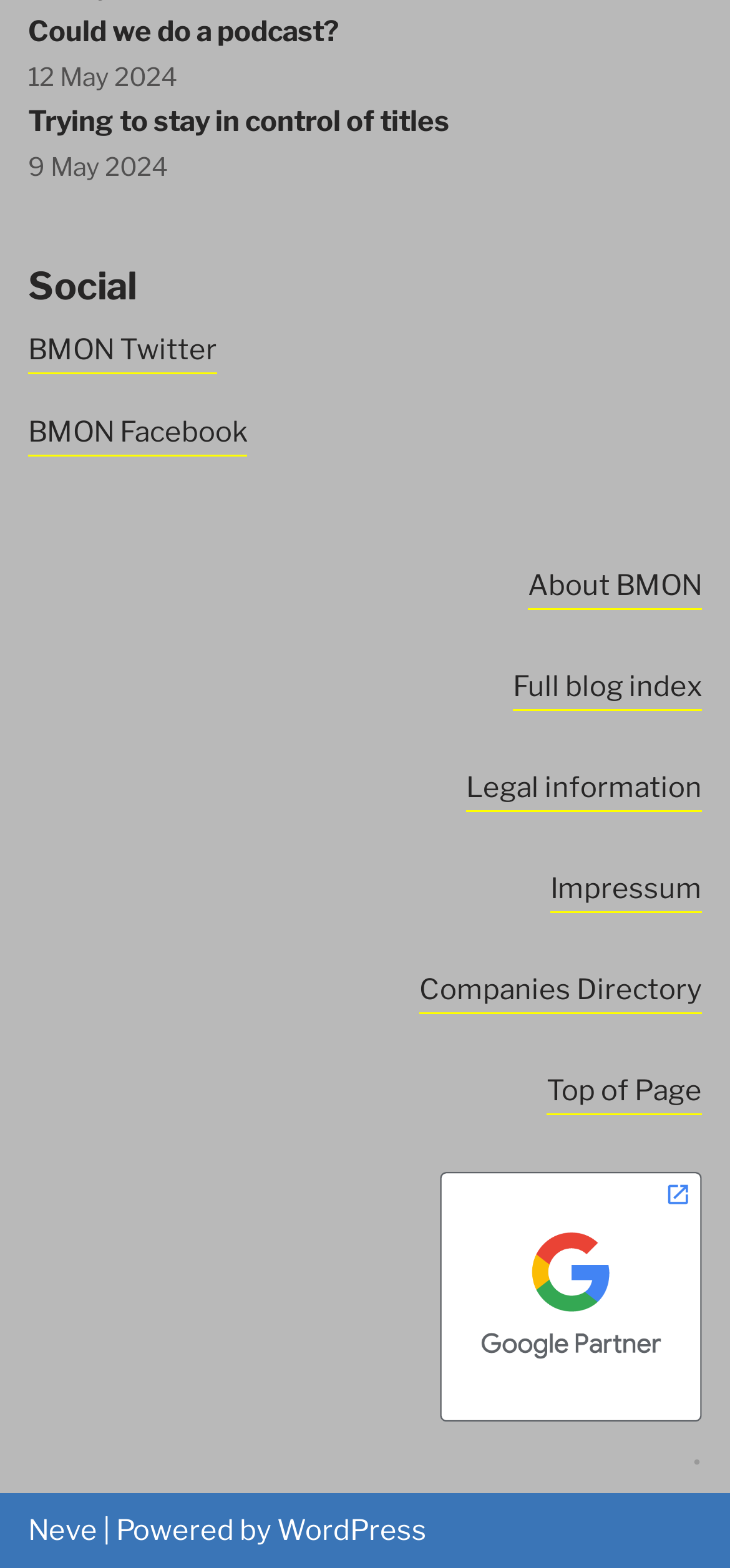Predict the bounding box coordinates of the area that should be clicked to accomplish the following instruction: "Click on 'Could we do a podcast?' link". The bounding box coordinates should consist of four float numbers between 0 and 1, i.e., [left, top, right, bottom].

[0.038, 0.01, 0.464, 0.032]